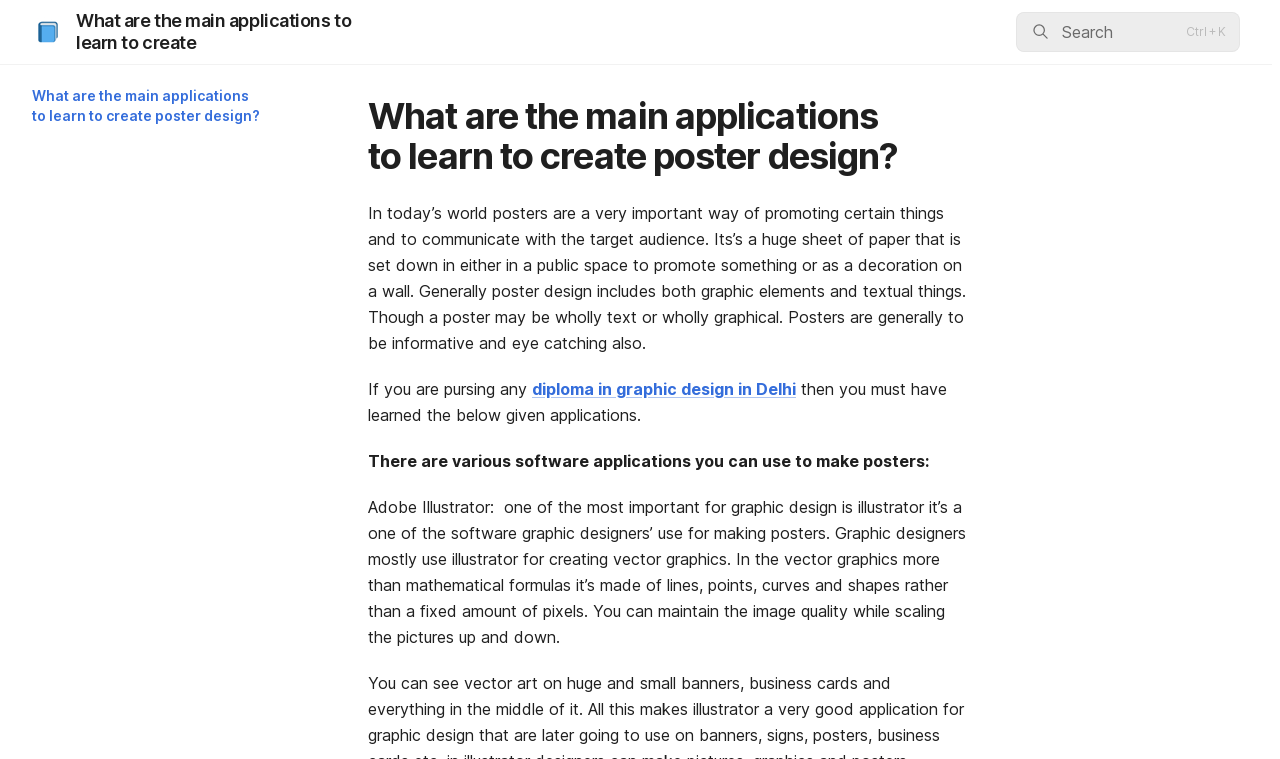Answer the question with a brief word or phrase:
What is the benefit of using vector graphics?

Maintain image quality